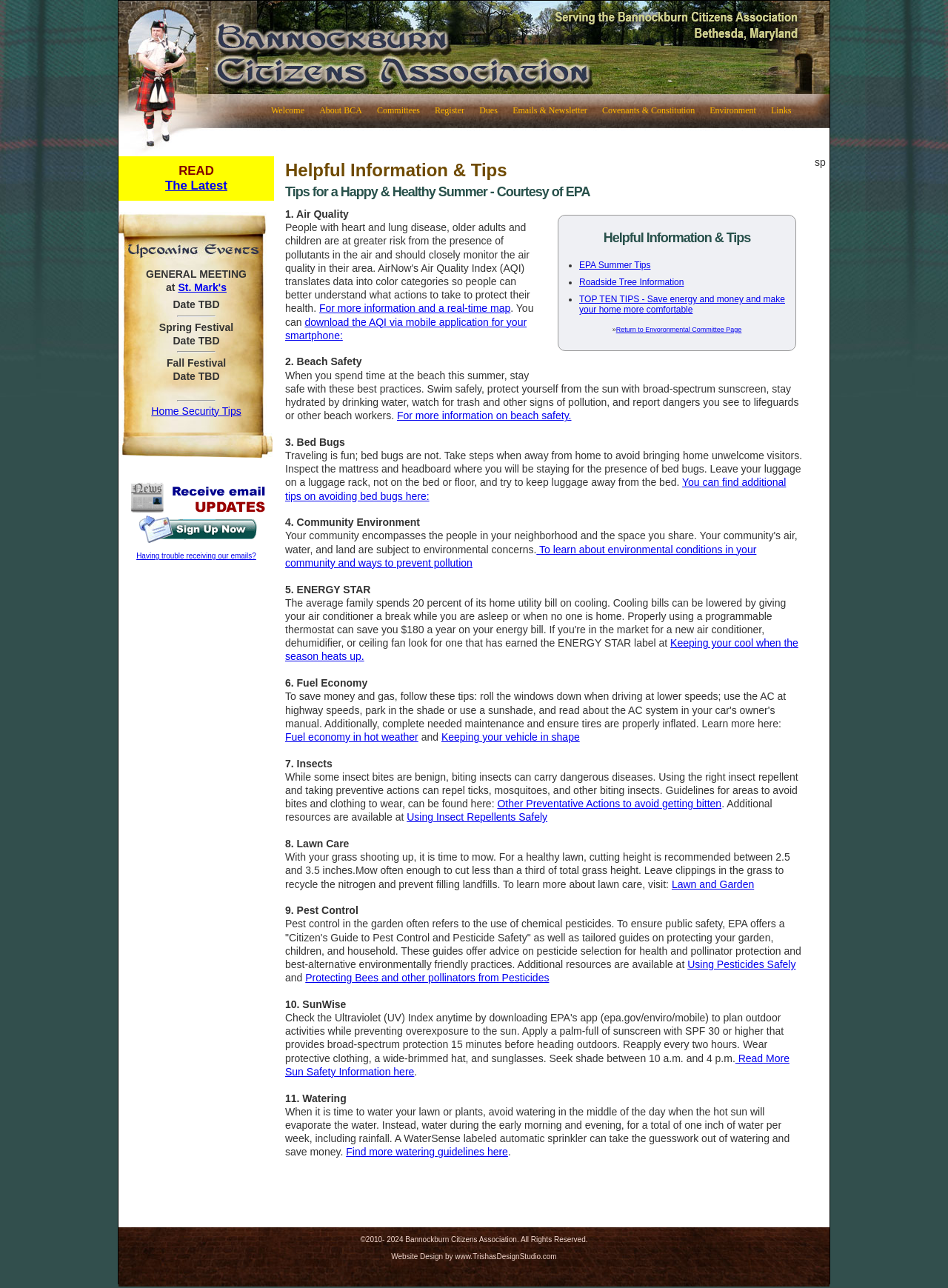Please identify the bounding box coordinates of the clickable area that will fulfill the following instruction: "Get 'Home Security Tips'". The coordinates should be in the format of four float numbers between 0 and 1, i.e., [left, top, right, bottom].

[0.16, 0.314, 0.254, 0.324]